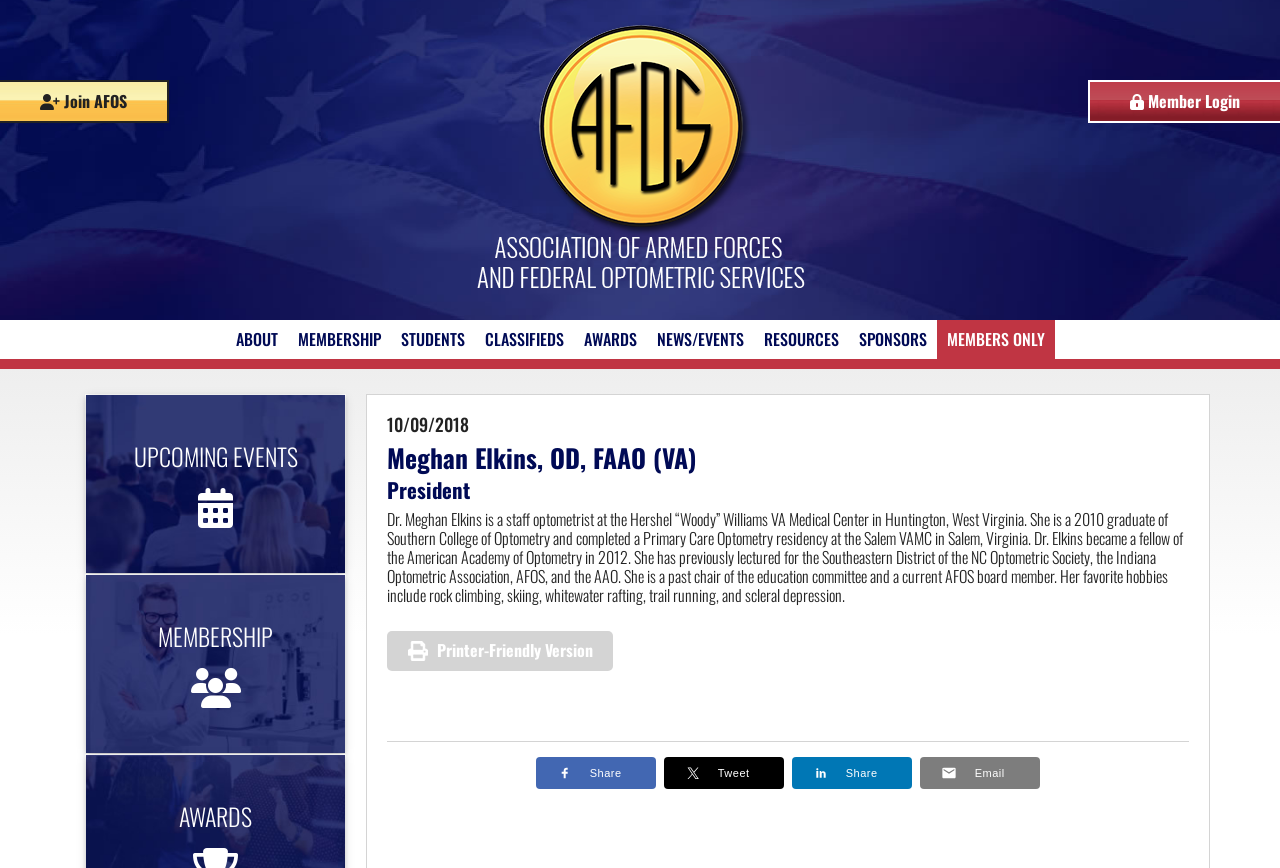Deliver a detailed narrative of the webpage's visual and textual elements.

This webpage is about Dr. Meghan Elkins, an optometrist at the Hershel “Woody” Williams VA Medical Center in Huntington, West Virginia. At the top of the page, there is a link to the Armed Forces Optometric Society, accompanied by an image of the organization's logo. To the left of this link, there is a small icon with a "Join AFOS" link, and to the right, there is a "Member Login" link.

Below these links, there is a navigation menu with seven links: "ABOUT", "MEMBERSHIP", "STUDENTS", "CLASSIFIEDS", "AWARDS", "NEWS/EVENTS", and "RESOURCES". These links are arranged horizontally, with "ABOUT" on the left and "RESOURCES" on the right.

The main content of the page is a biography of Dr. Elkins, which includes her job title, education, and professional experience. The biography is divided into three sections, with headings "10/09/2018", "Meghan Elkins, OD, FAAO (VA)", and "President". Below the biography, there is a link to a "Printer-Friendly Version" of the page.

On the right side of the page, there are three social media sharing buttons: Facebook, Twitter, and LinkedIn, each accompanied by a small icon and a "Share" or "Tweet" label.

Further down the page, there are three sections with headings "UPCOMING EVENTS", "MEMBERSHIP", and "AWARDS". Each section has a brief description and a "more information" link. The "UPCOMING EVENTS" section has a short paragraph about finding out about upcoming events, while the "MEMBERSHIP" section has a call to action to "Join Today!". The "AWARDS" section has a brief description of recognizing outstanding members.

Overall, the page has a simple and organized layout, with clear headings and concise text.